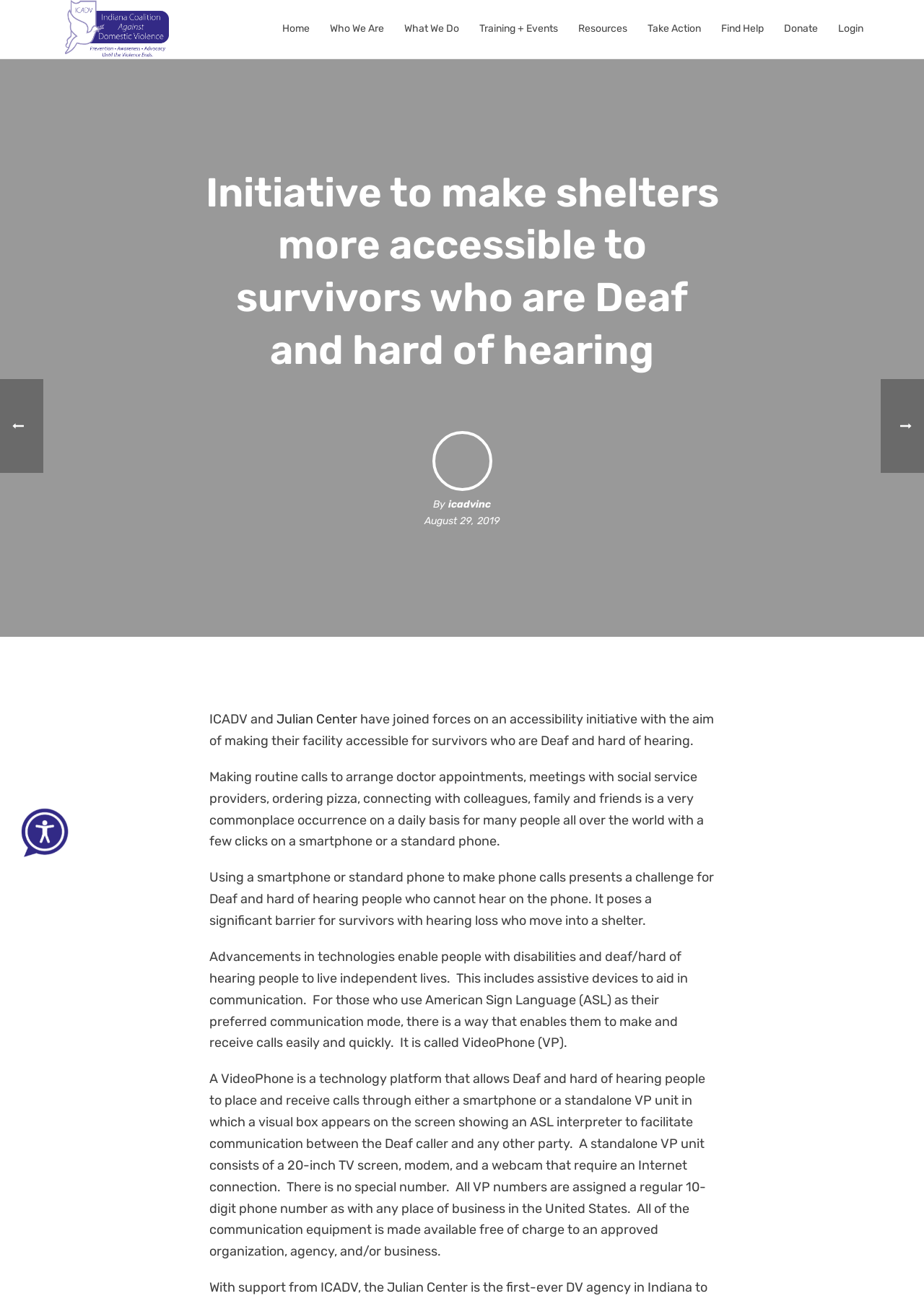Elaborate on the different components and information displayed on the webpage.

The webpage is about an initiative to make shelters more accessible to survivors who are Deaf and hard of hearing. At the top, there is a navigation menu with 8 links: "Home", "Who We Are", "What We Do", "Training + Events", "Resources", "Take Action", "Find Help", and "Donate". These links are positioned horizontally, with "Home" on the left and "Donate" on the right.

Below the navigation menu, there are two identical images of the Indiana Coalition Against Domestic Violence logo, positioned side by side.

The main content of the webpage is divided into sections. The first section has a heading that reads "Initiative to make shelters more accessible to survivors who are Deaf and hard of hearing". Below the heading, there is a line of text that reads "By icadvinc" followed by a date "August 29, 2019".

The next section describes the initiative, stating that ICADV and Julian Center have joined forces to make their facility accessible for survivors who are Deaf and hard of hearing. The text explains that making routine calls can be a challenge for Deaf and hard of hearing people, and that advancements in technology can enable people with disabilities to live independent lives.

There are several paragraphs of text that describe the challenges faced by Deaf and hard of hearing people, and how VideoPhone technology can facilitate communication. The text is accompanied by an image of "Accessibility Tools" on the left side of the page.

At the bottom of the page, there are two small images, one on the left and one on the right, but they do not have any descriptive text.